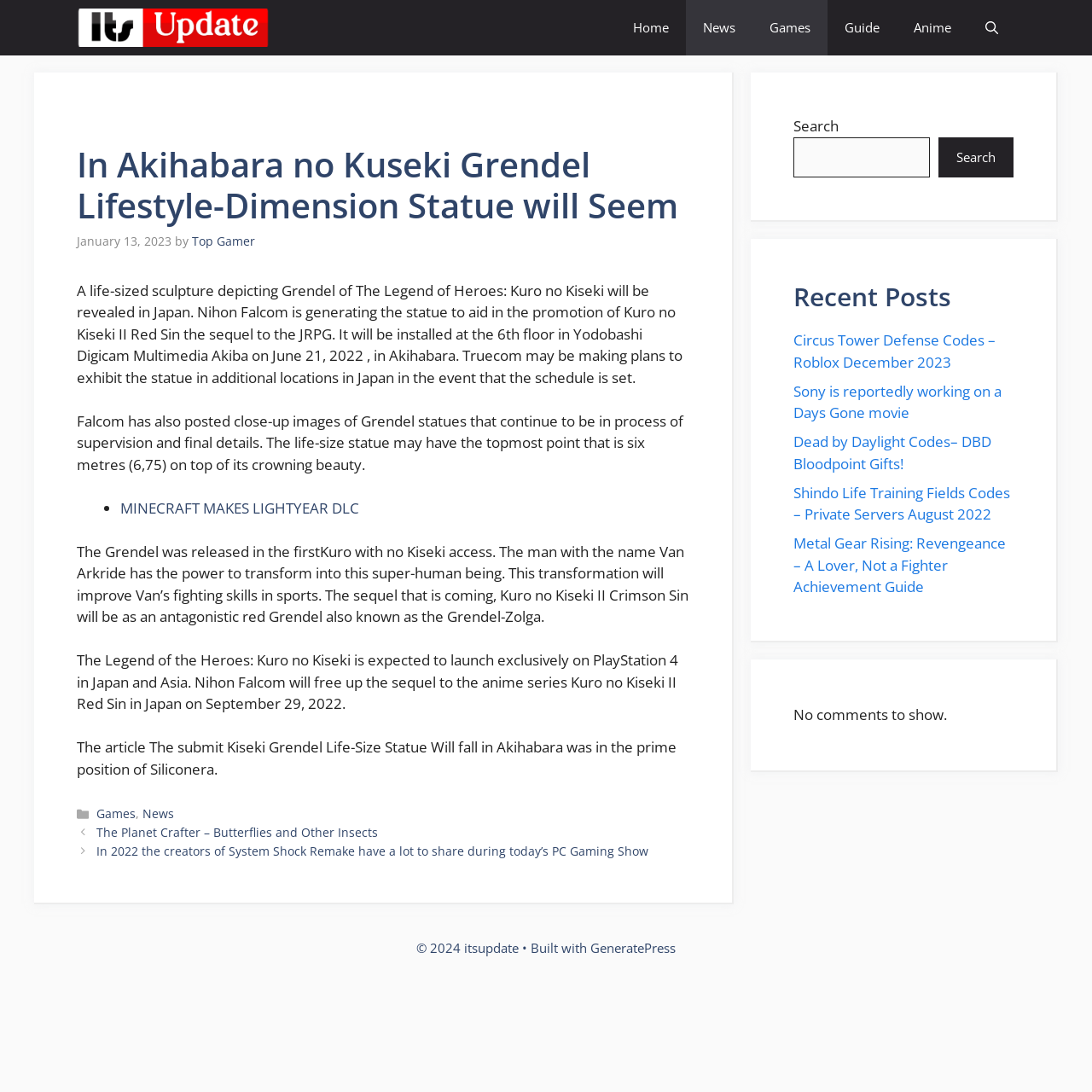What is the name of the sculpture to be revealed in Japan?
Please provide a comprehensive answer based on the details in the screenshot.

The article mentions that a life-sized sculpture depicting Grendel of The Legend of Heroes: Kuro no Kiseki will be revealed in Japan, so the answer is Grendel.